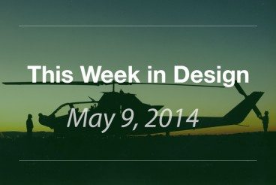How many figures are positioned below the helicopter?
Ensure your answer is thorough and detailed.

According to the image description, two figures are positioned below the helicopter, adding a human element to the scene and creating a sense of intrigue and adventure.